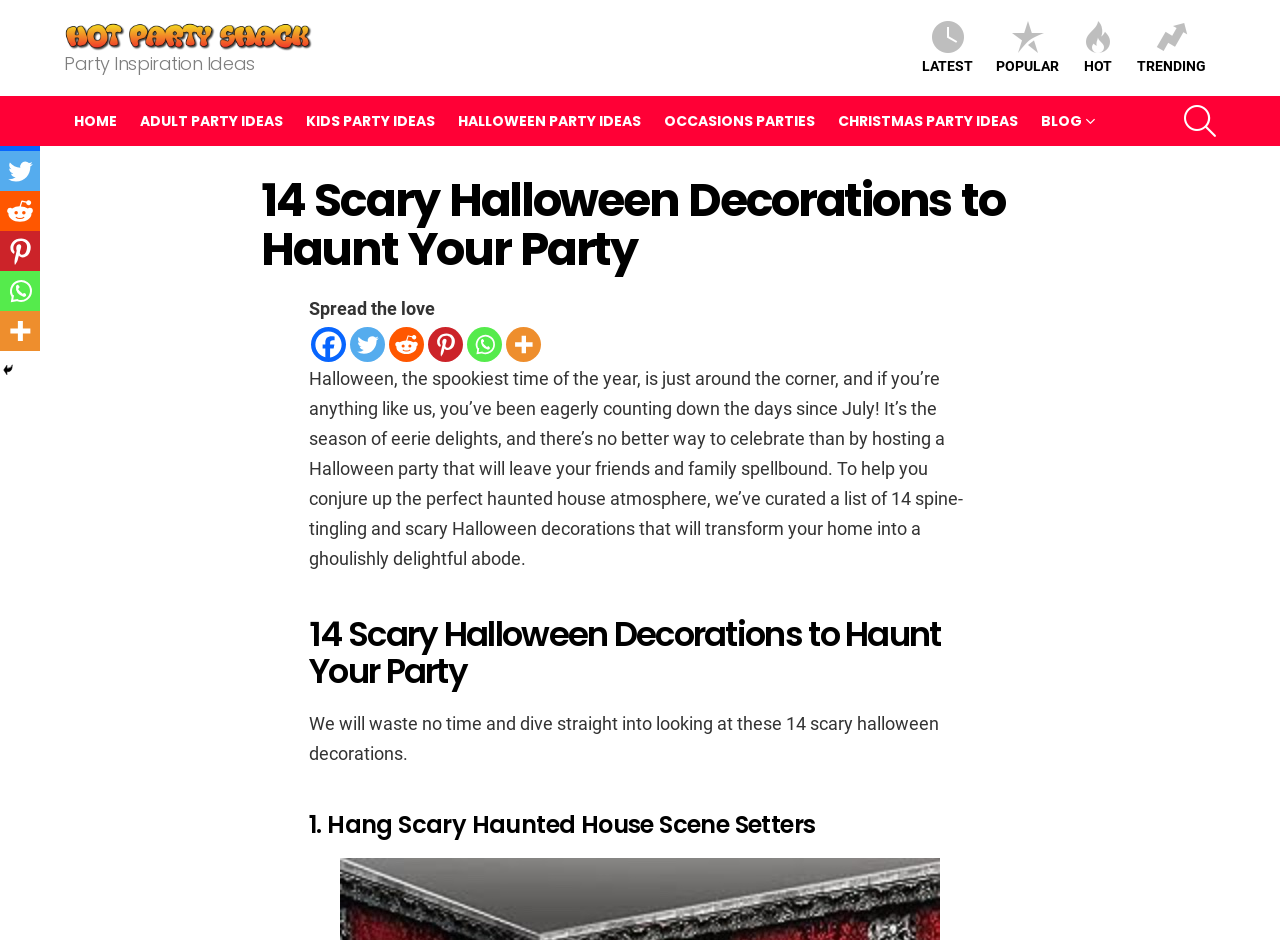Give the bounding box coordinates for the element described as: "Kids Party Ideas".

[0.231, 0.113, 0.348, 0.145]